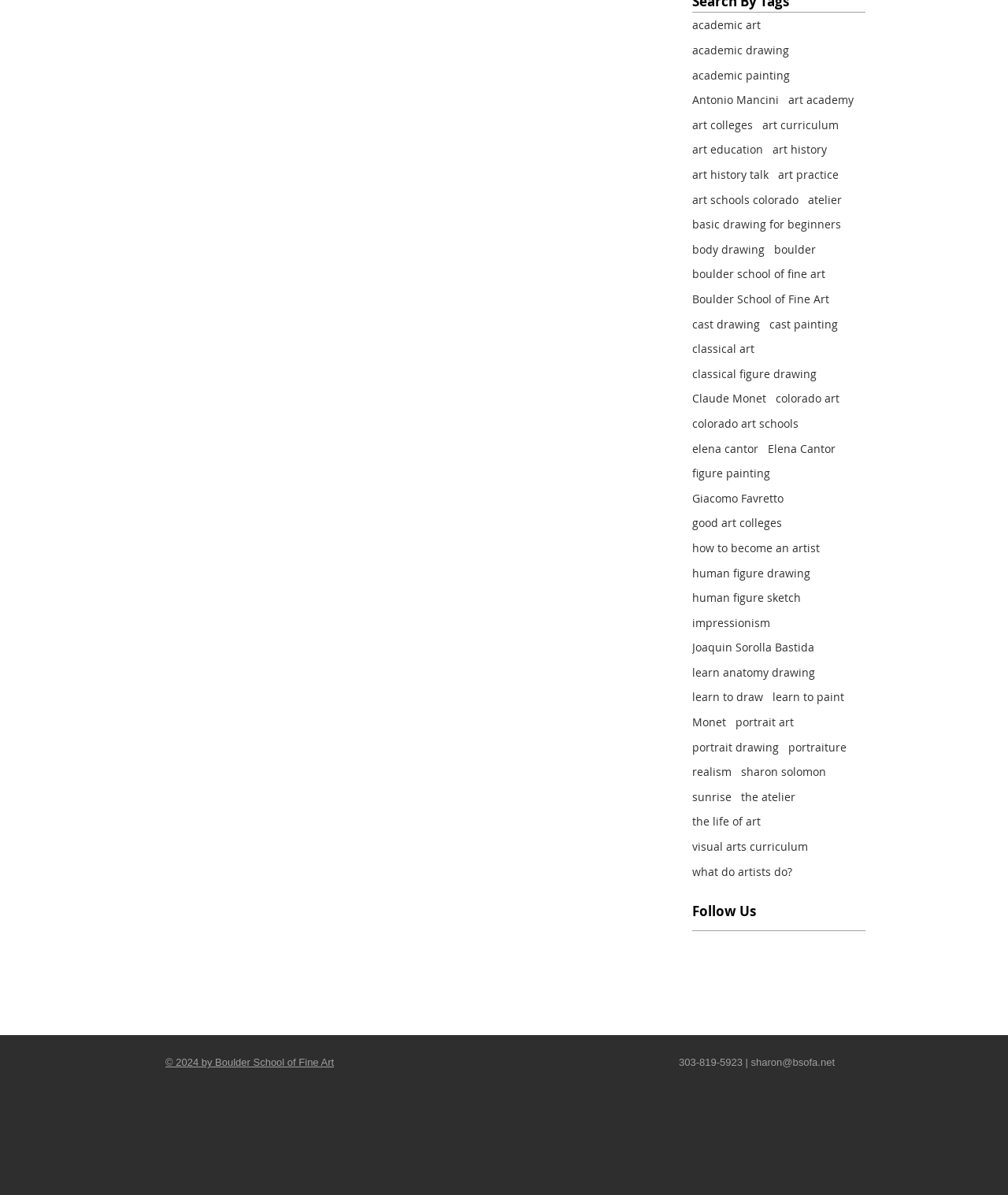Identify the bounding box coordinates of the clickable region required to complete the instruction: "Read more about Characterising Oligotrophic Lakes". The coordinates should be given as four float numbers within the range of 0 and 1, i.e., [left, top, right, bottom].

None